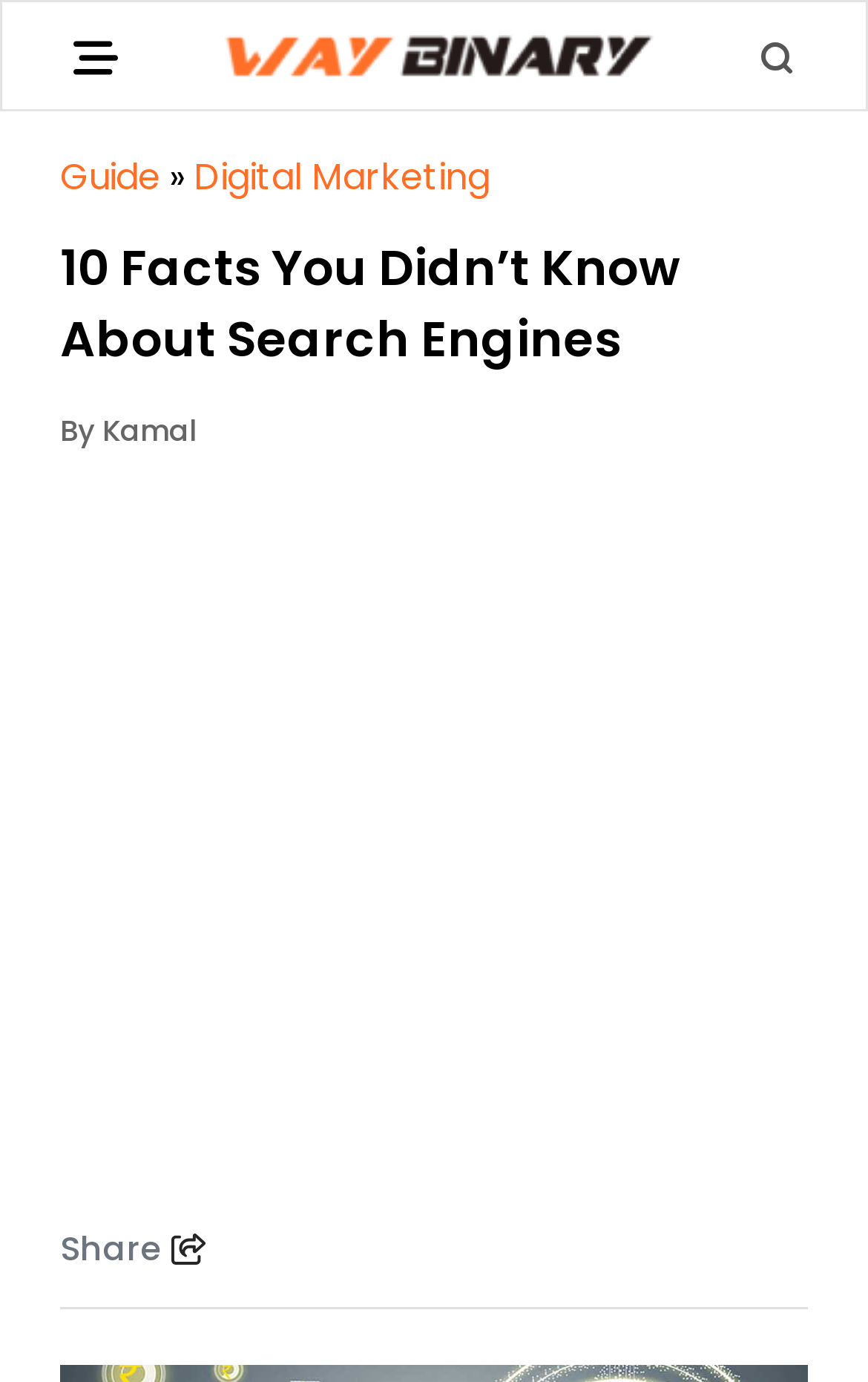What is the purpose of the iframe?
Respond to the question with a well-detailed and thorough answer.

I found an iframe element with the description 'Advertisement', which suggests that it is used to display an advertisement on the webpage.